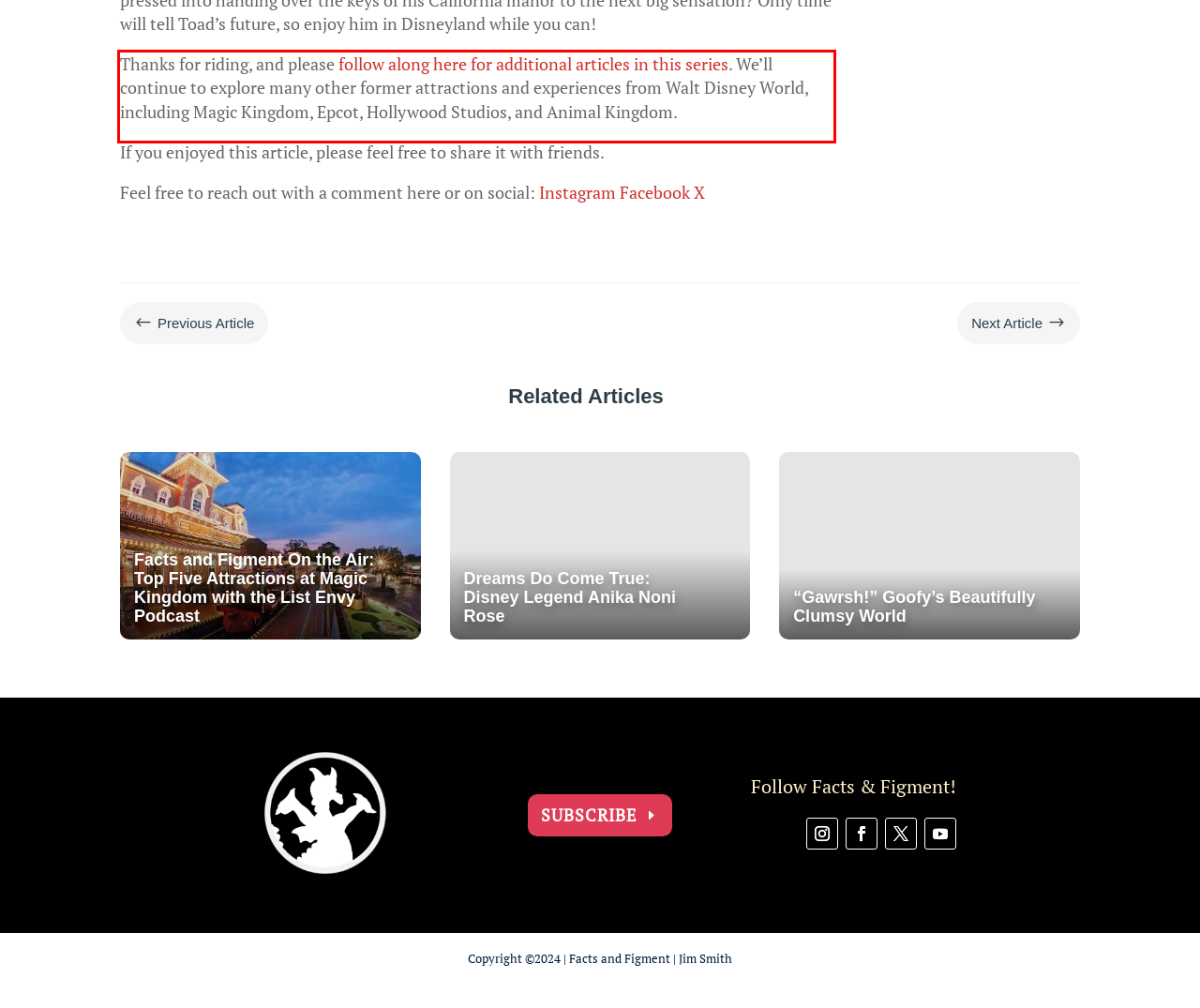You are given a screenshot of a webpage with a UI element highlighted by a red bounding box. Please perform OCR on the text content within this red bounding box.

Thanks for riding, and please follow along here for additional articles in this series. We’ll continue to explore many other former attractions and experiences from Walt Disney World, including Magic Kingdom, Epcot, Hollywood Studios, and Animal Kingdom.